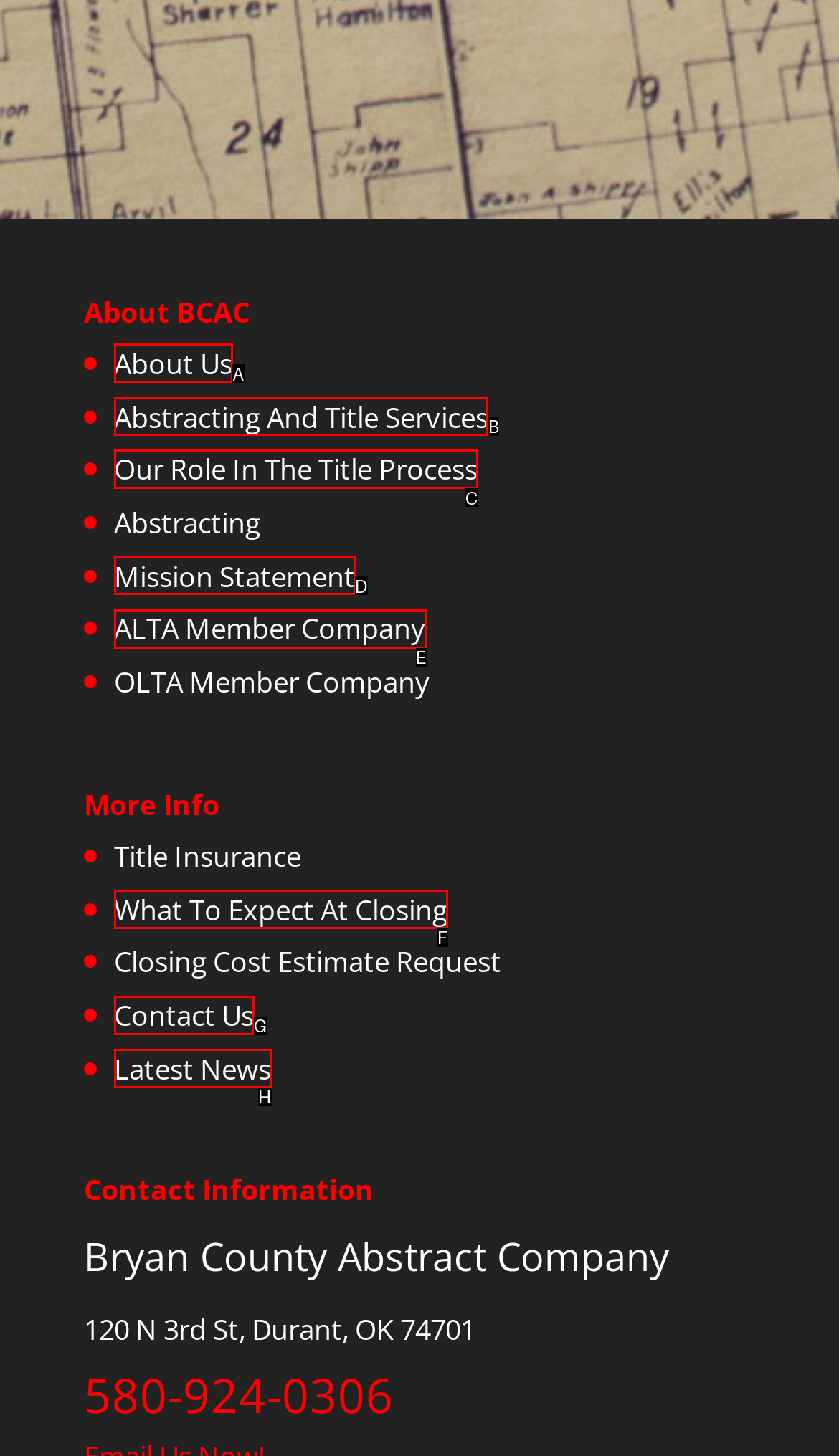Identify the letter of the UI element needed to carry out the task: View abstracting and title services
Reply with the letter of the chosen option.

B